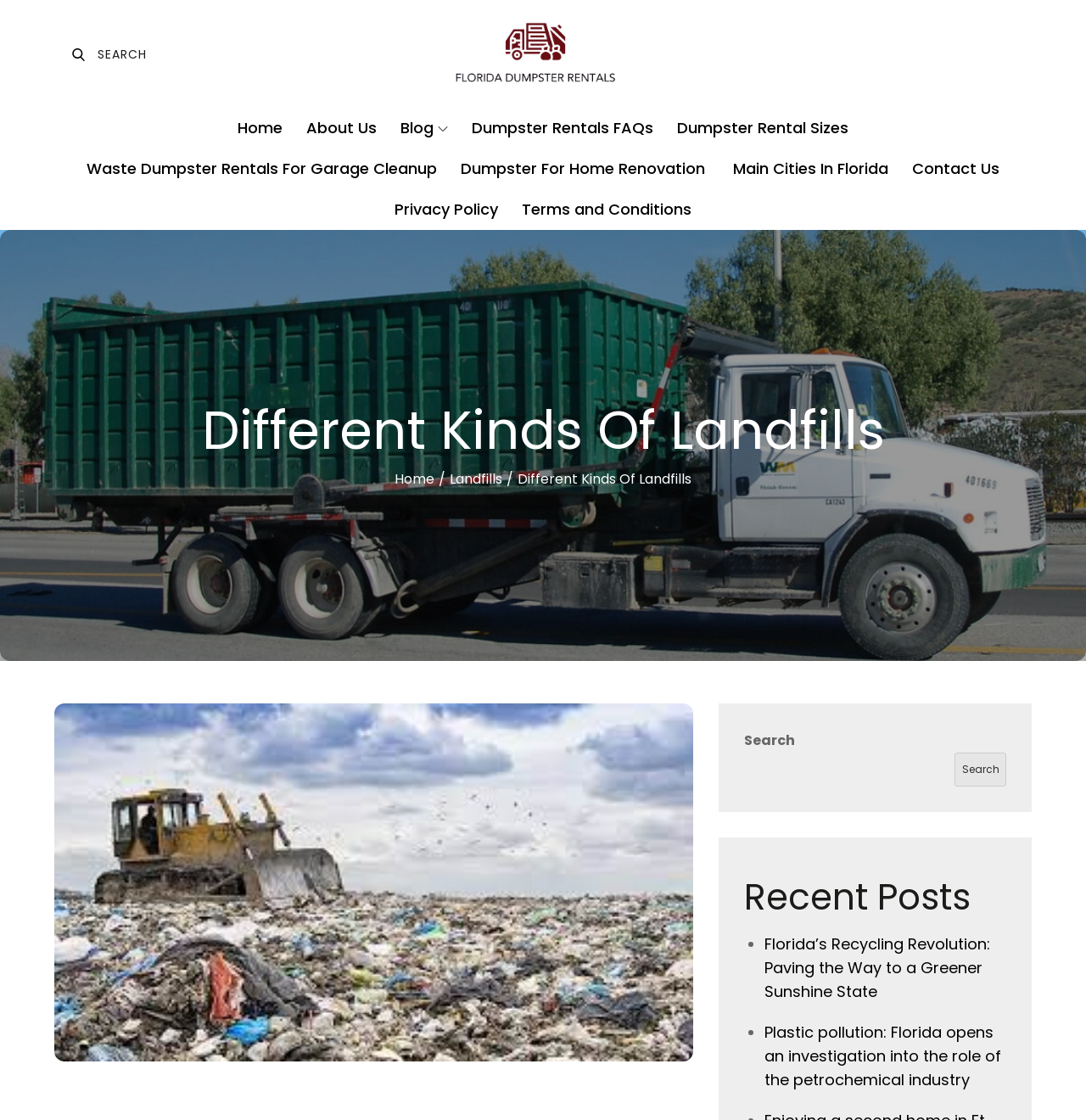Can you find the bounding box coordinates for the element to click on to achieve the instruction: "Go to Home page"?

[0.219, 0.096, 0.26, 0.133]